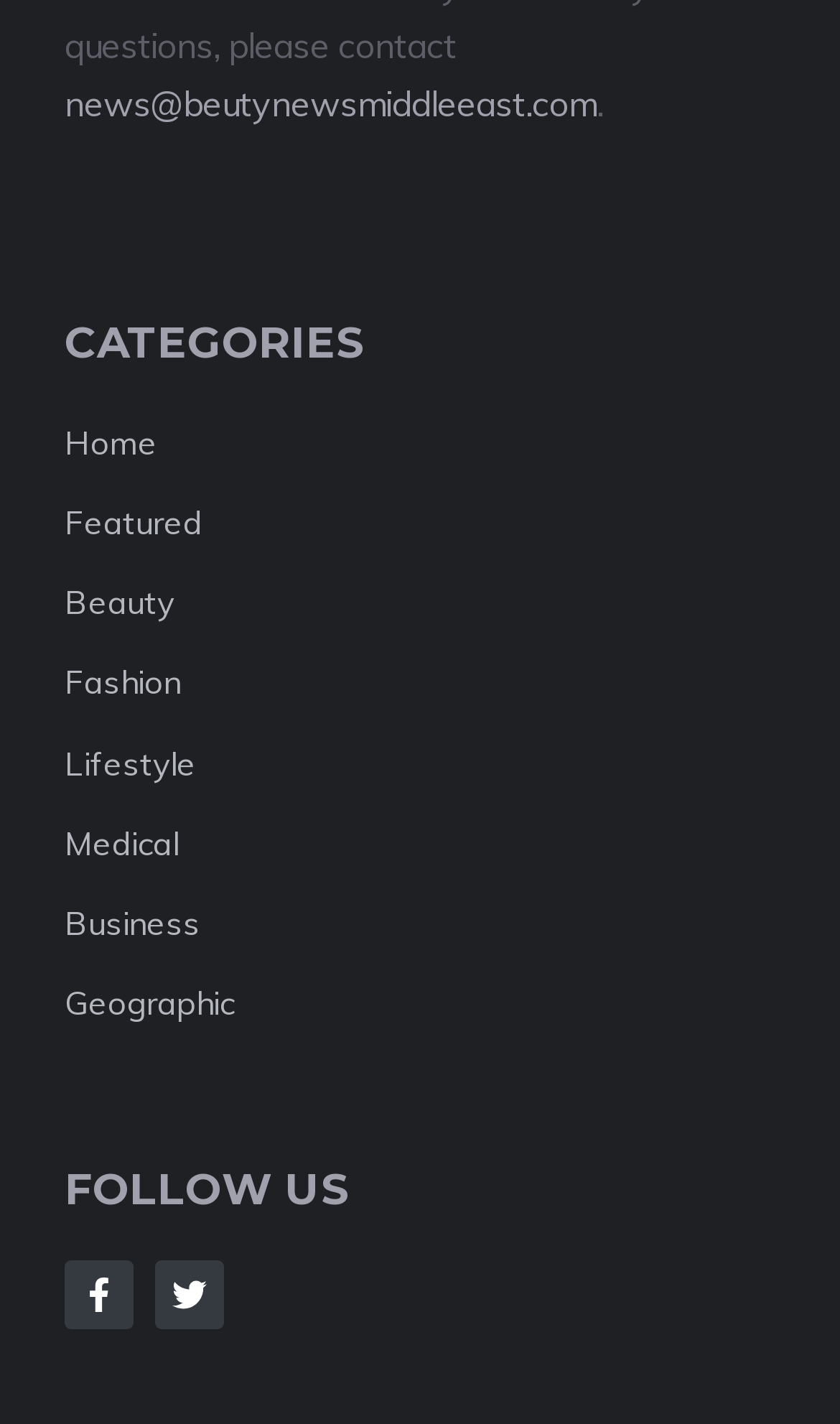Respond with a single word or phrase for the following question: 
What is the position of the 'Lifestyle' category?

Fourth